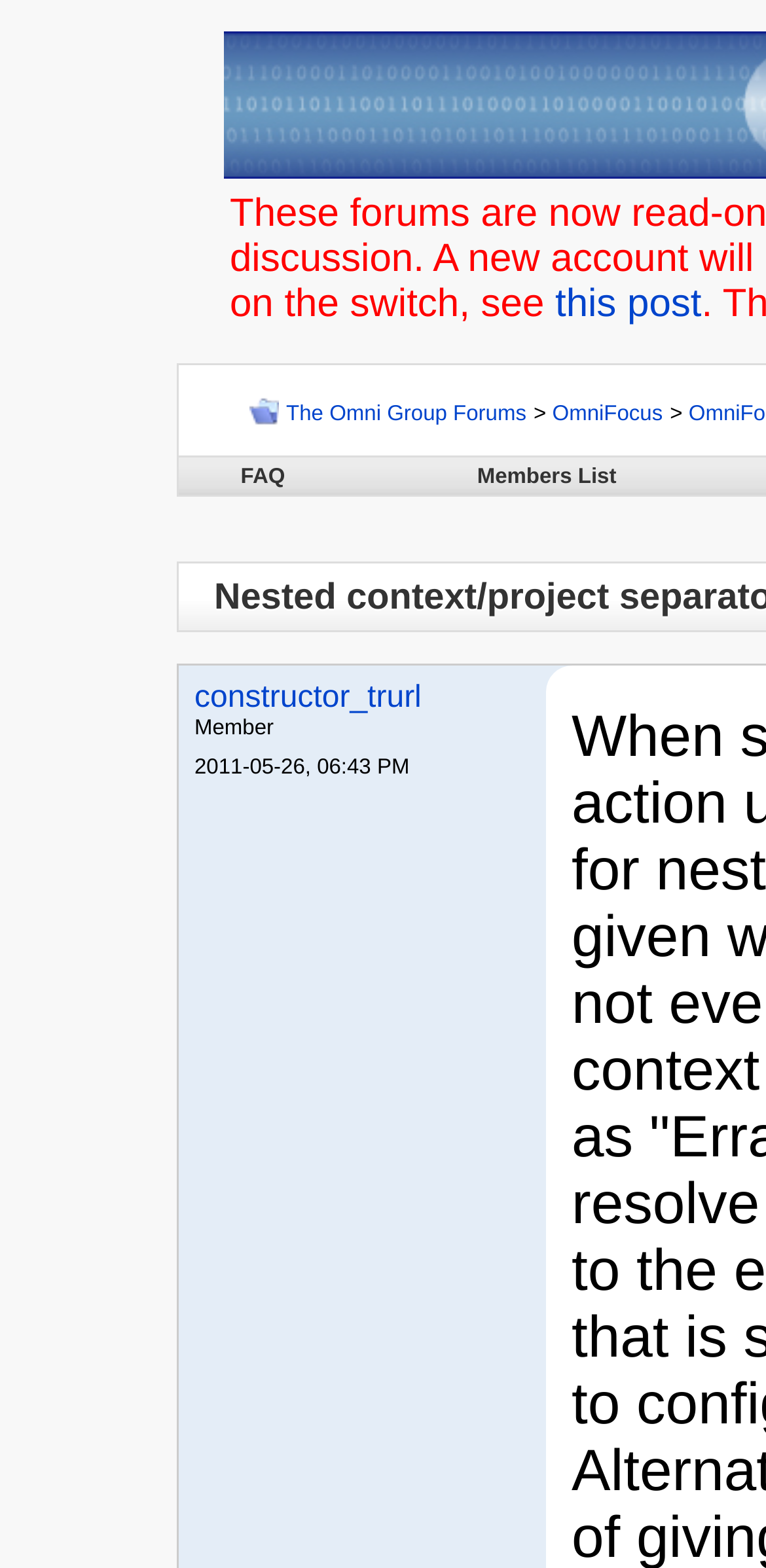Provide a brief response in the form of a single word or phrase:
What is the second grid cell?

Members List